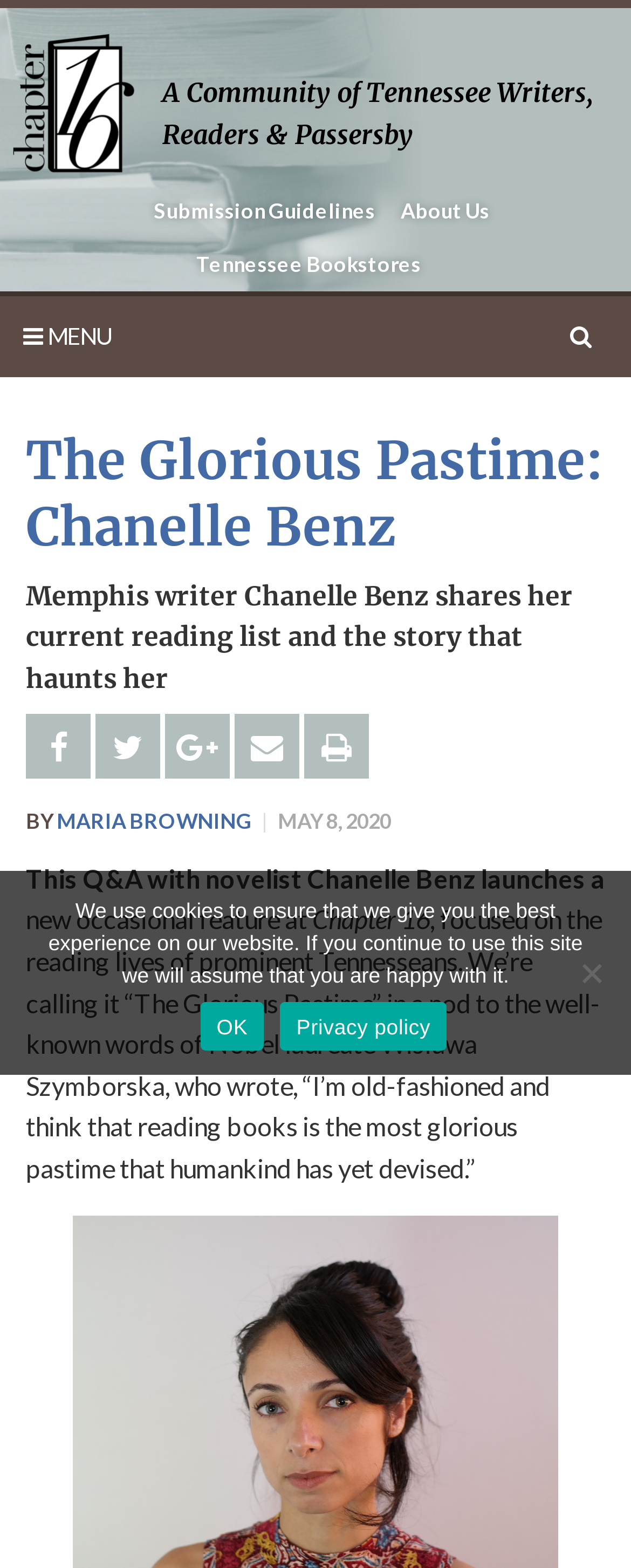Provide the bounding box coordinates for the specified HTML element described in this description: "OK". The coordinates should be four float numbers ranging from 0 to 1, in the format [left, top, right, bottom].

[0.318, 0.639, 0.418, 0.67]